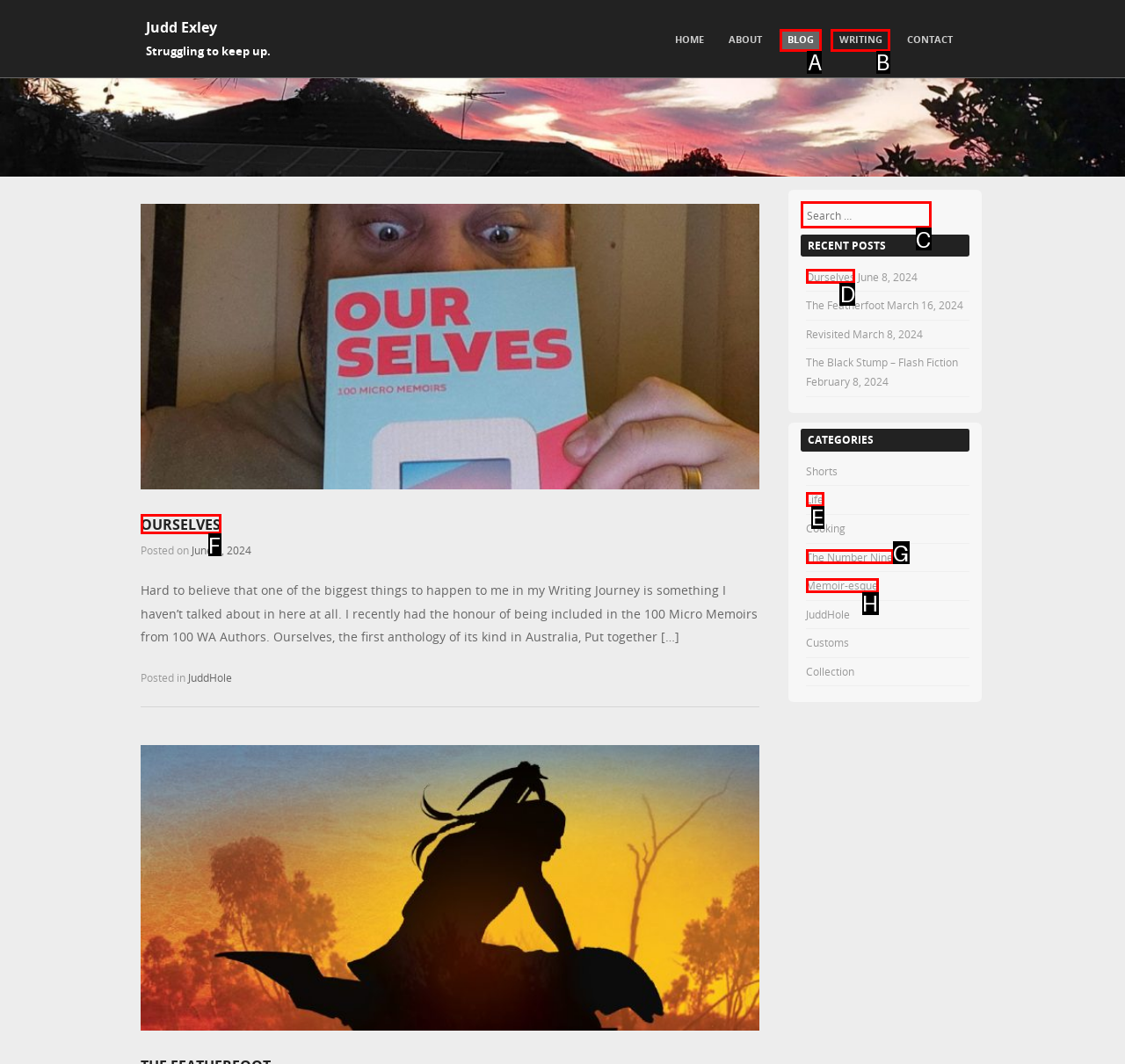Select the option I need to click to accomplish this task: view recent post Ourselves
Provide the letter of the selected choice from the given options.

D